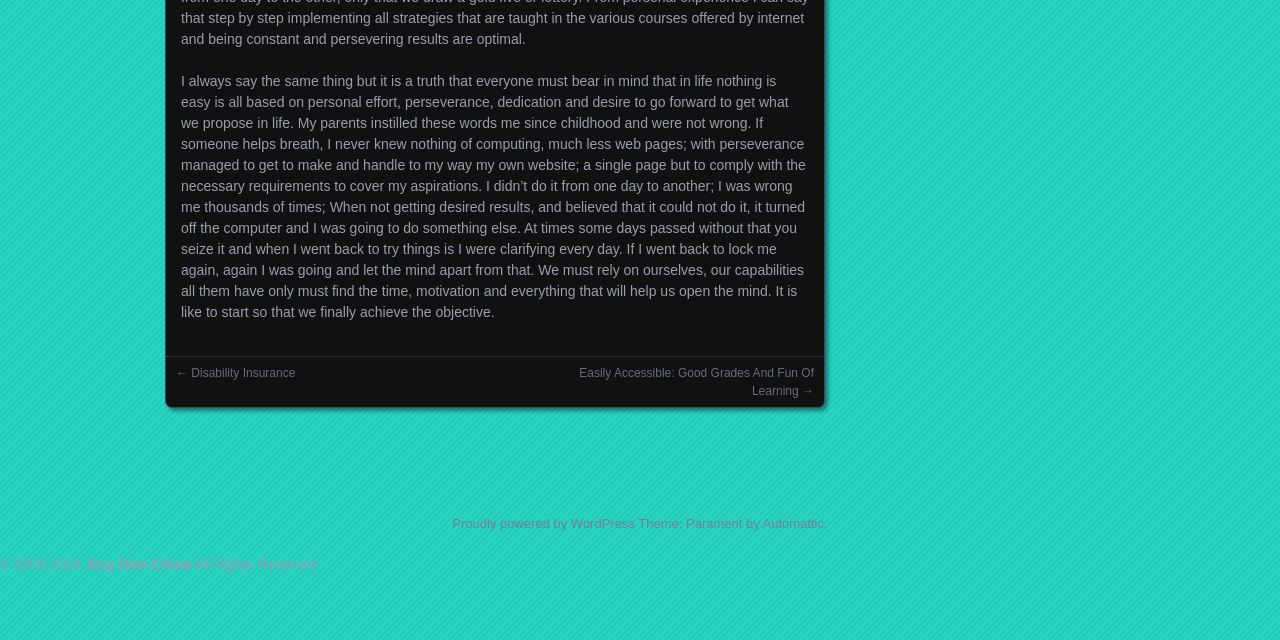Given the element description: "Facebook", predict the bounding box coordinates of this UI element. The coordinates must be four float numbers between 0 and 1, given as [left, top, right, bottom].

None